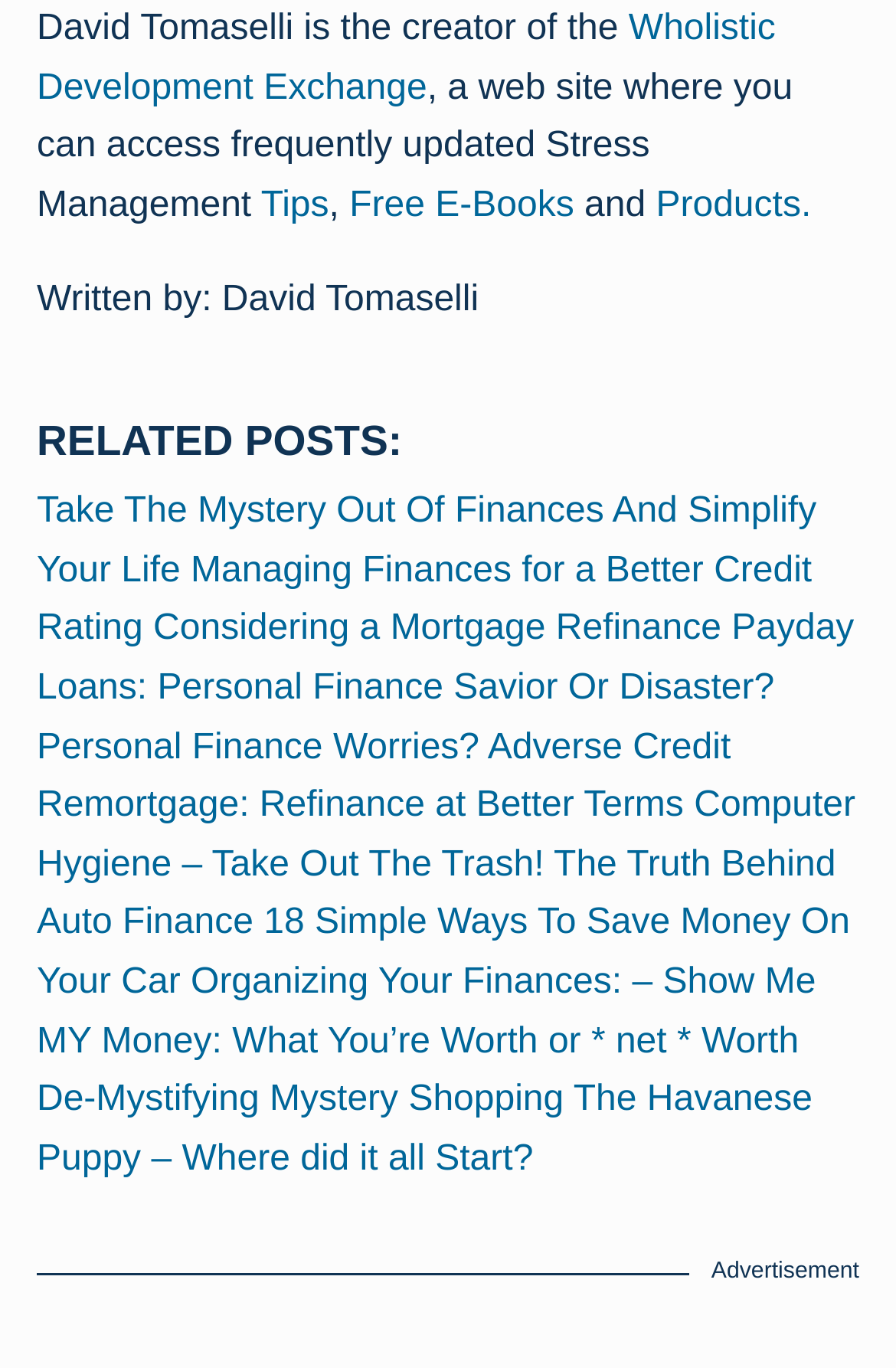What is the topic of the related posts section?
Please provide a single word or phrase as your answer based on the screenshot.

Finances